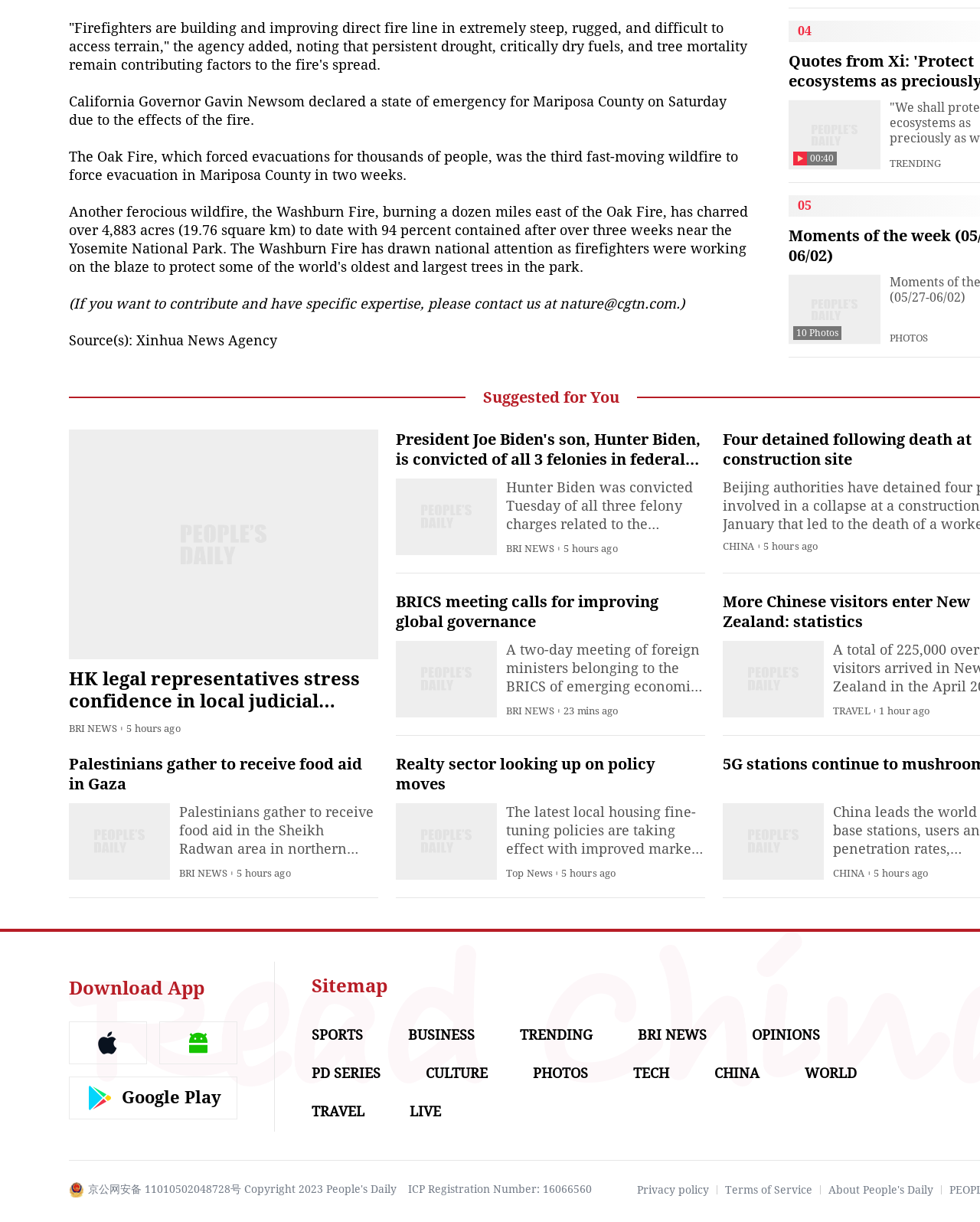Could you determine the bounding box coordinates of the clickable element to complete the instruction: "Read more about BRICS meeting"? Provide the coordinates as four float numbers between 0 and 1, i.e., [left, top, right, bottom].

[0.404, 0.485, 0.672, 0.516]